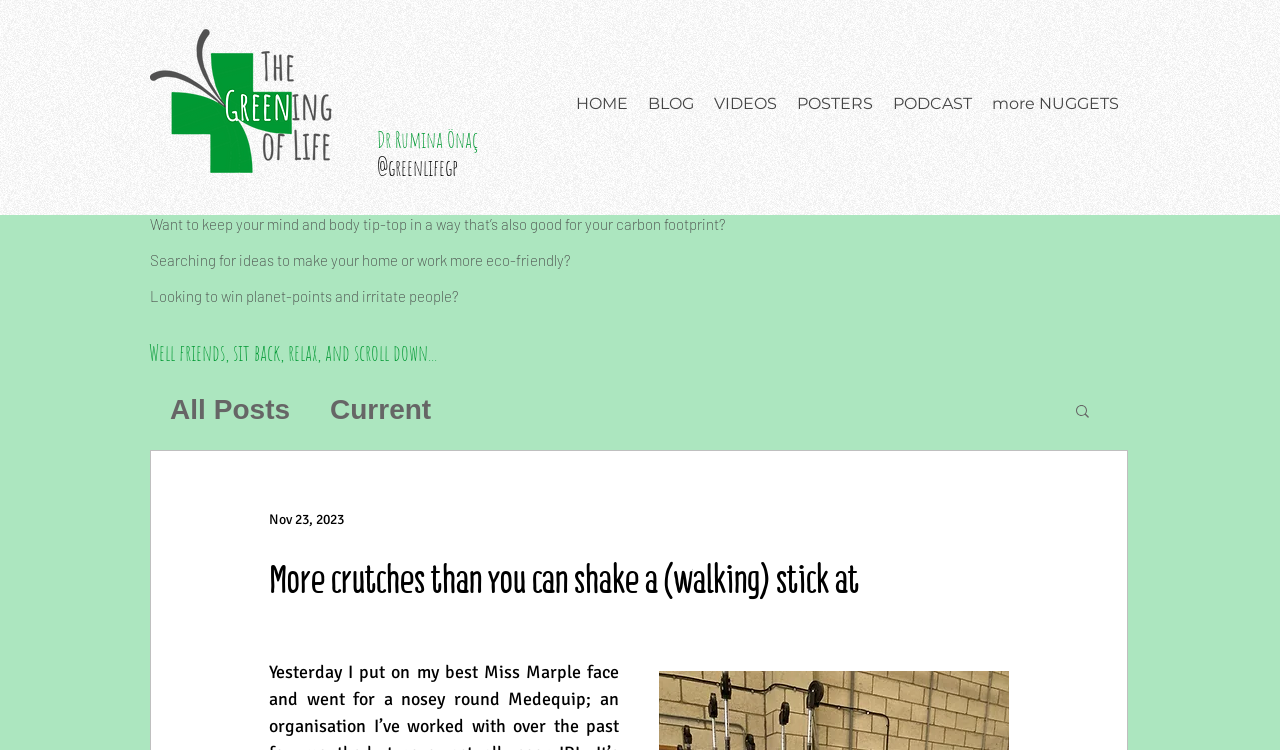Respond with a single word or phrase to the following question: How many links are there in the 'blog' navigation menu?

2